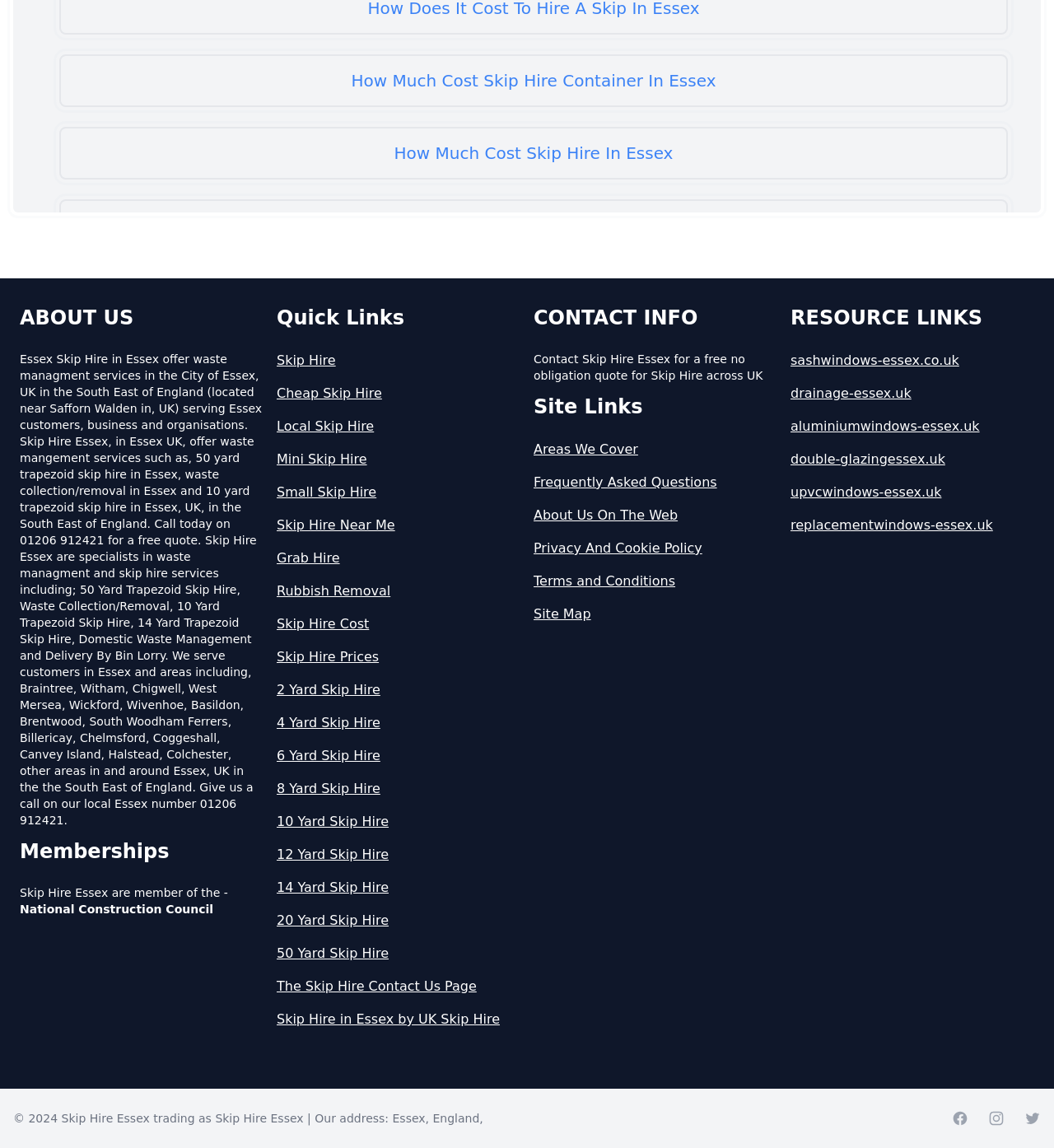Provide a short answer using a single word or phrase for the following question: 
What is the phone number mentioned in the CONTACT INFO section?

01206 912421